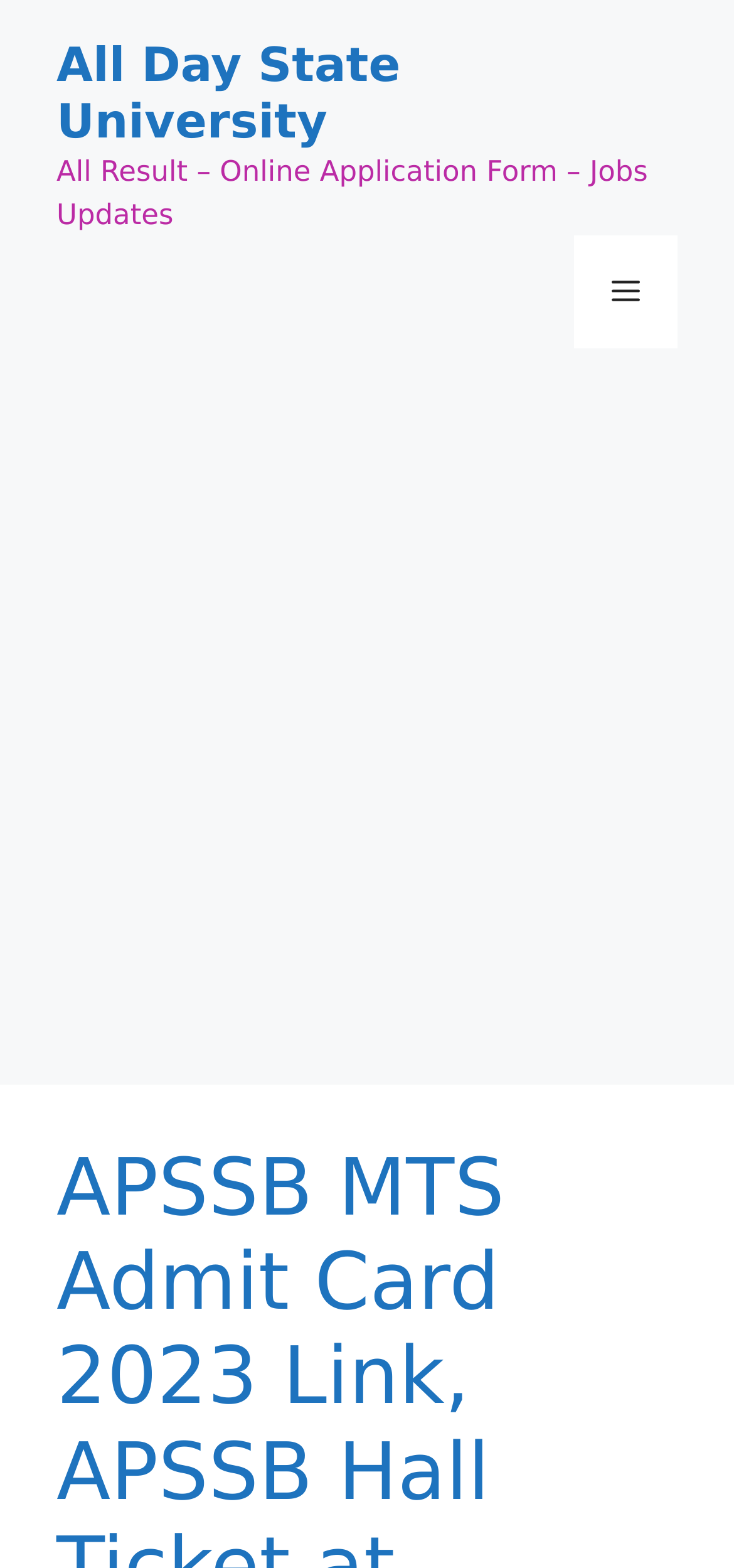What type of content is available on this website?
Please respond to the question with a detailed and well-explained answer.

I found this information by examining the static text element that says 'All Result – Online Application Form – Jobs Updates', which suggests that the website provides updates on job openings and online application forms.